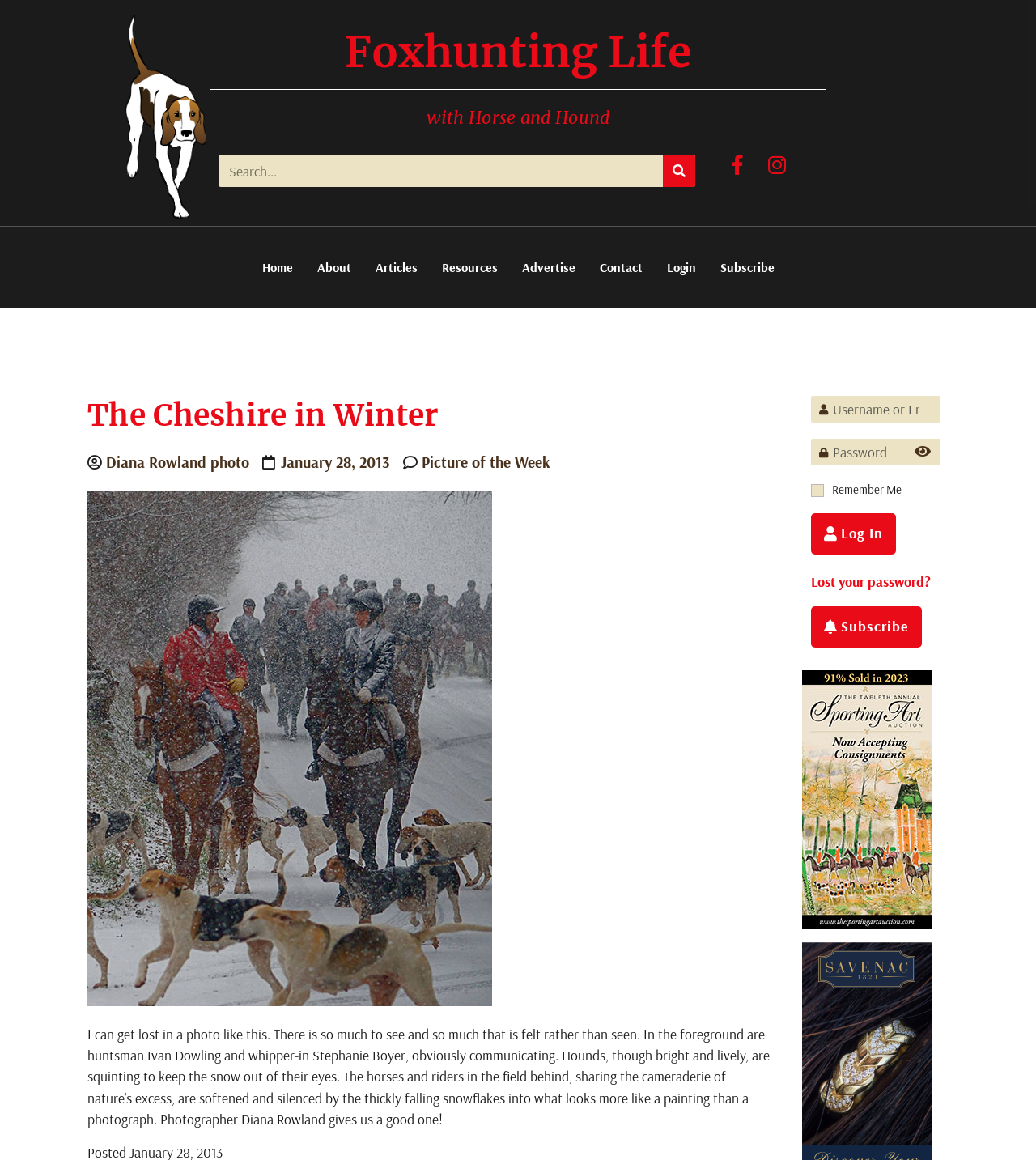What is the photographer's name?
Analyze the image and deliver a detailed answer to the question.

The answer can be found by looking at the link with the text 'Diana Rowland photo' and the corresponding image description.